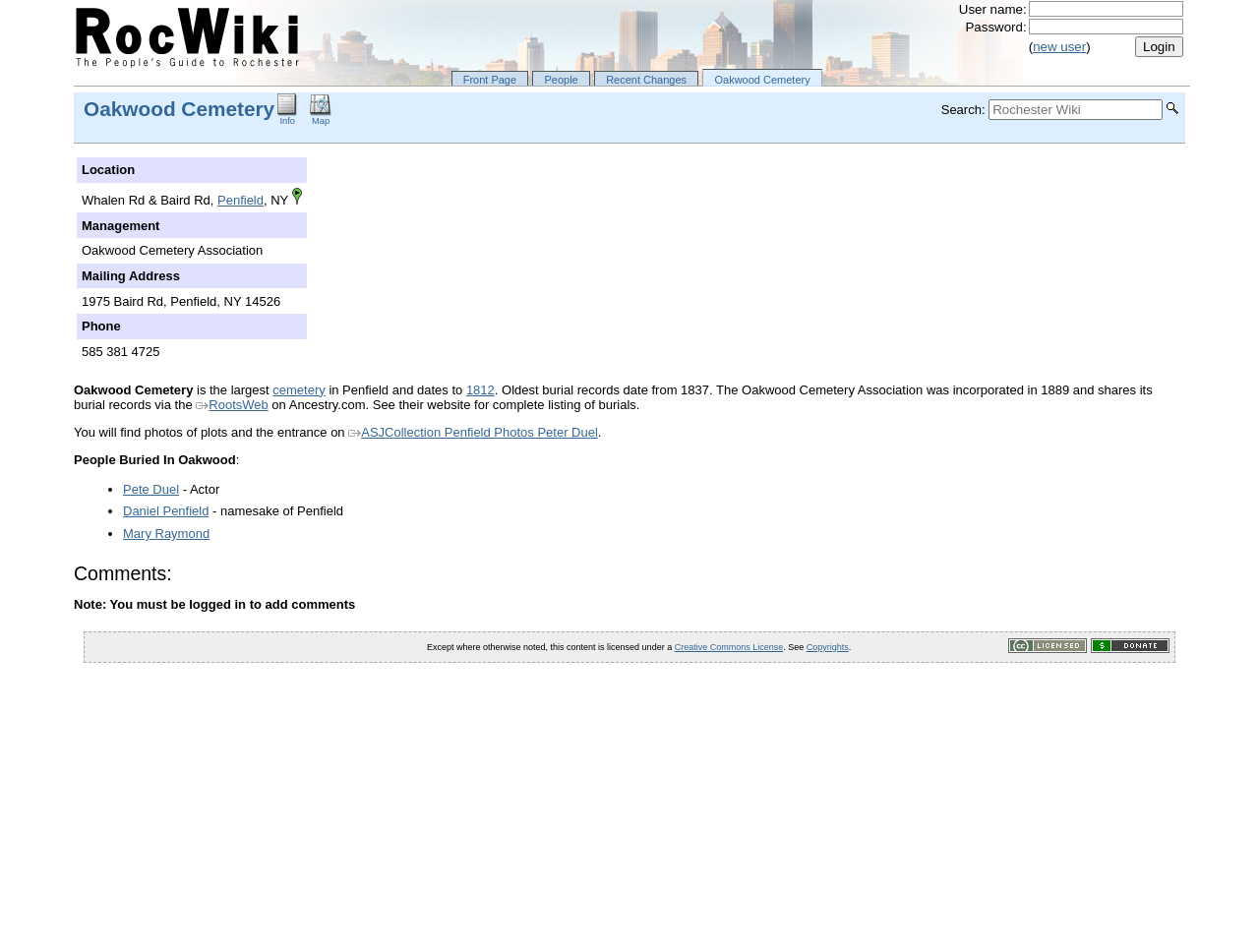What is the website where the Oakwood Cemetery Association shares its burial records?
Using the image, give a concise answer in the form of a single word or short phrase.

Ancestry.com